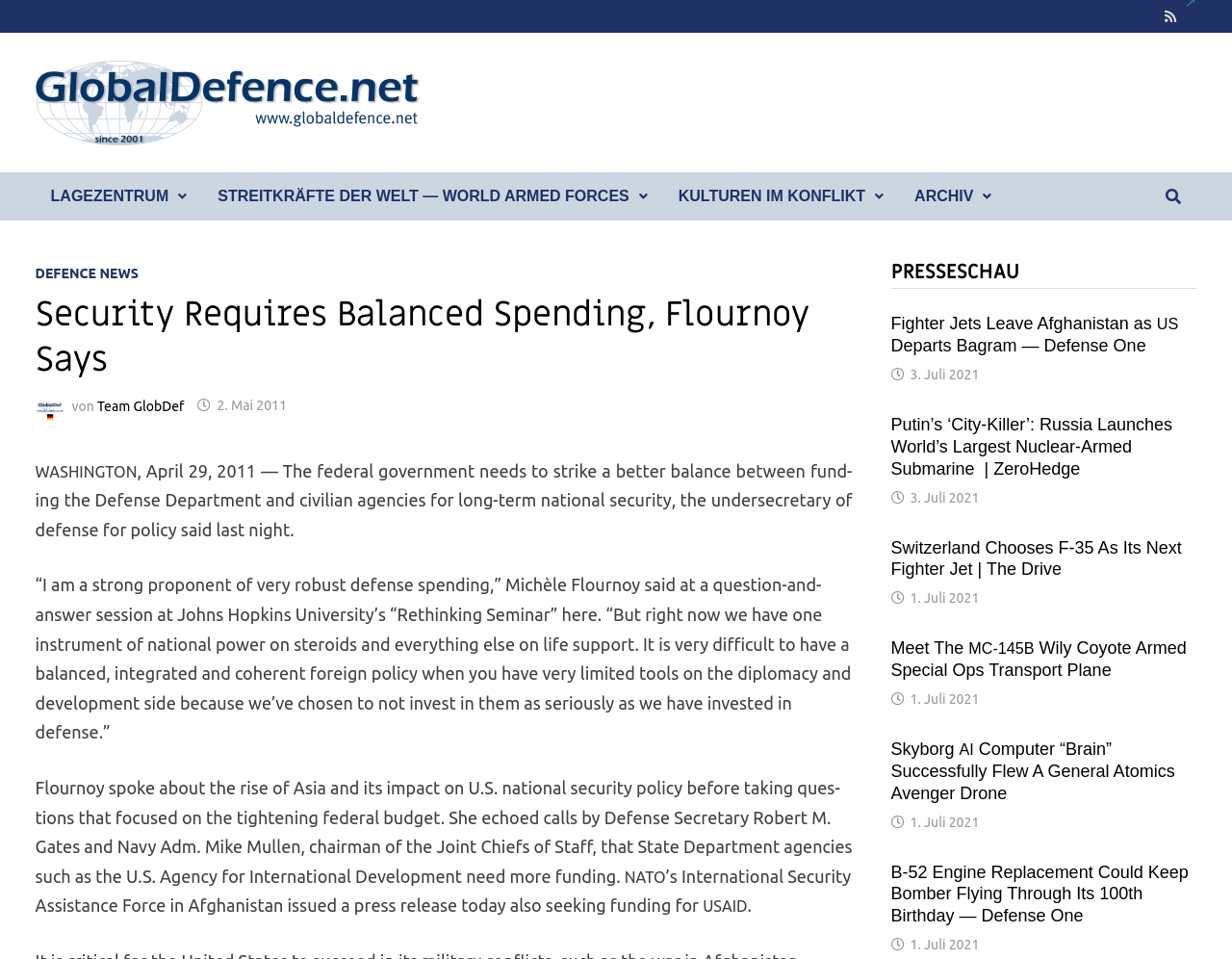Identify the bounding box coordinates of the area you need to click to perform the following instruction: "Read the article about Putin’s ‘City-Killer’".

[0.723, 0.432, 0.971, 0.501]